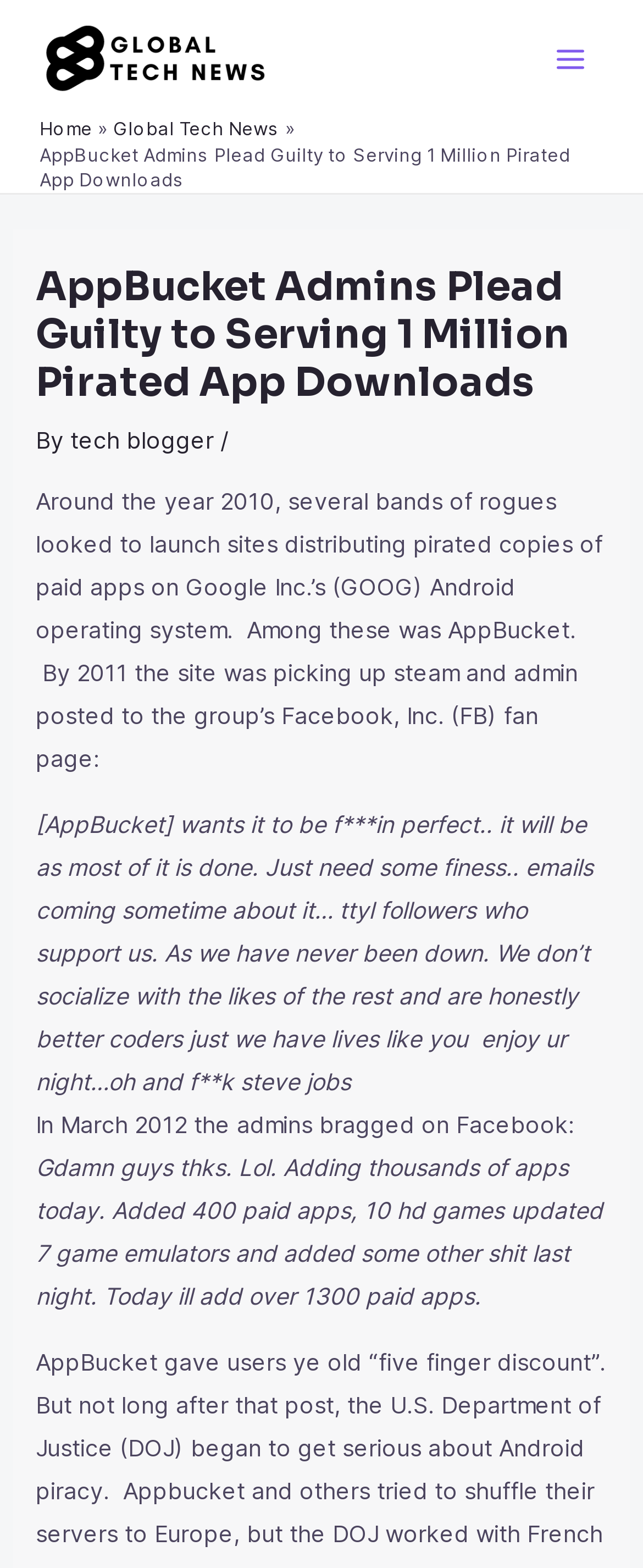Offer a meticulous caption that includes all visible features of the webpage.

The webpage appears to be a news article about AppBucket admins pleading guilty to serving 1 million pirated app downloads. At the top left of the page, there is a link to "Global Tech News" accompanied by an image with the same name. Below this, there is a navigation section labeled "Breadcrumbs" containing links to "Home" and "Global Tech News". 

To the right of the navigation section, there is a button labeled "Main Menu" with an image beside it. The main content of the page is a news article with a heading "AppBucket Admins Plead Guilty to Serving 1 Million Pirated App Downloads" followed by the author's name, "tech blogger". 

The article is divided into several paragraphs, describing how AppBucket was launched in 2010 and gained popularity by 2011. The admins of the site posted on Facebook, boasting about their progress and adding thousands of paid apps. The article also mentions that AppBucket gave users access to pirated apps, referring to it as the "five finger discount". 

At the bottom of the page, there is no visible call-to-action or other interactive elements, suggesting that the page is primarily focused on presenting the news article.